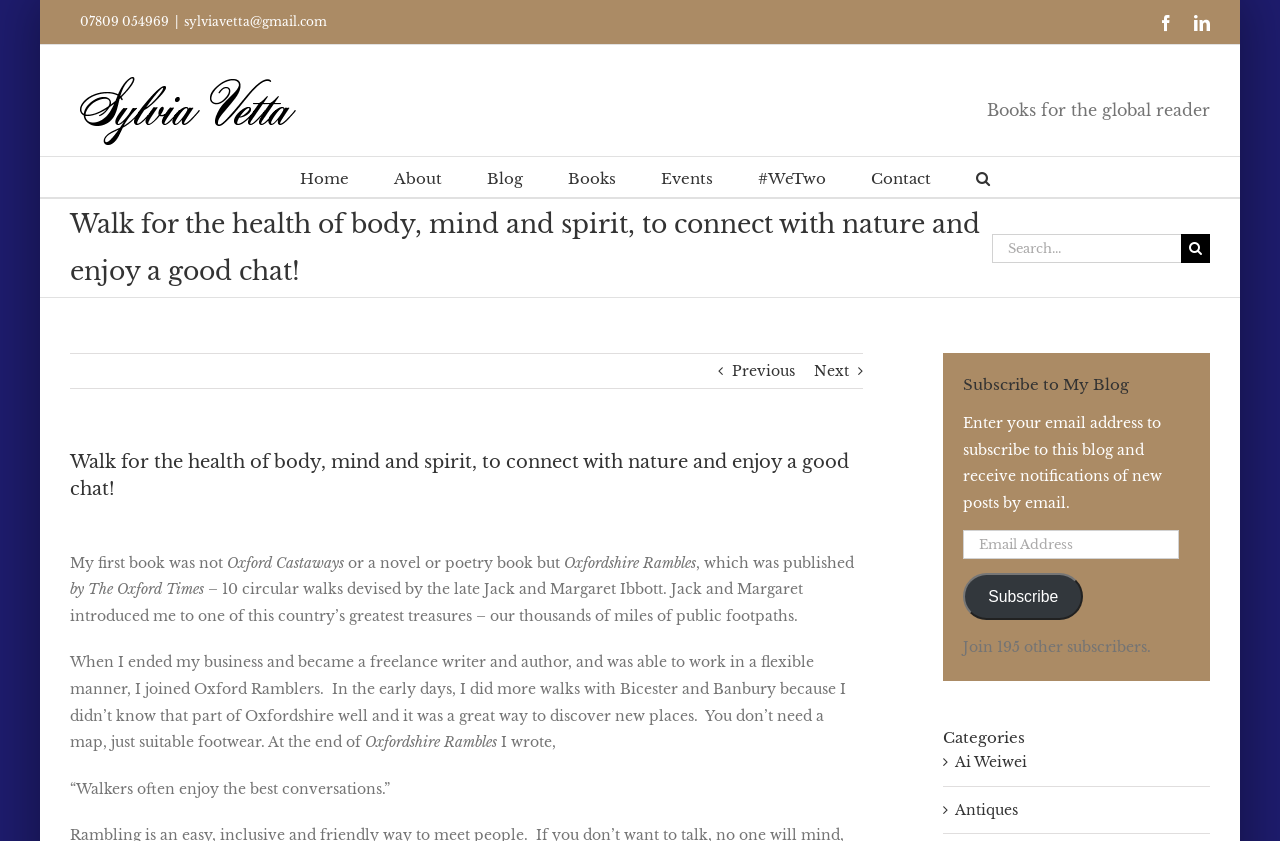Please determine the bounding box coordinates of the element's region to click in order to carry out the following instruction: "Click the 'Home' link". The coordinates should be four float numbers between 0 and 1, i.e., [left, top, right, bottom].

[0.234, 0.187, 0.273, 0.234]